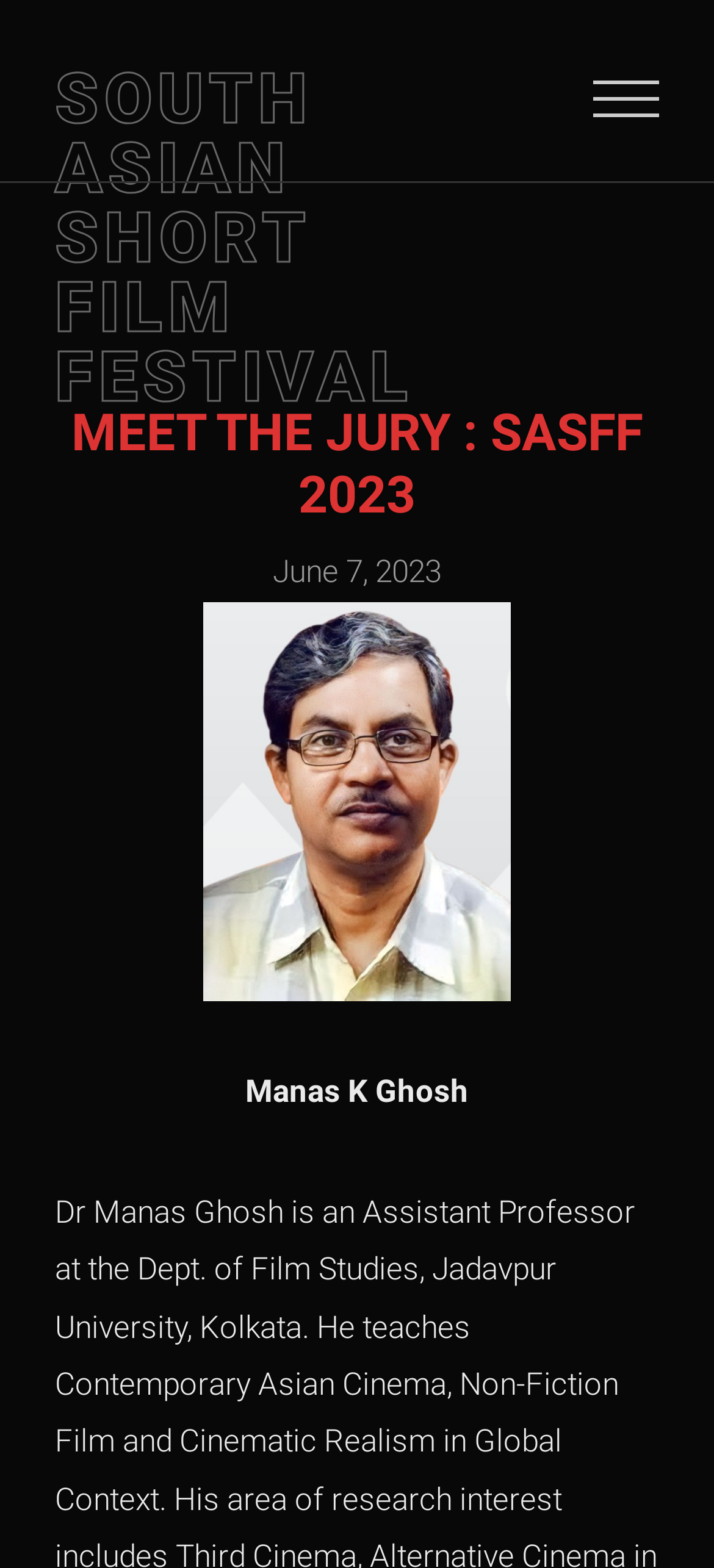What is the festival mentioned on this webpage?
Offer a detailed and full explanation in response to the question.

I found the text 'SOUTH ASIAN SHORT FILM FESTIVAL' in the link element with bounding box coordinates [0.077, 0.041, 0.577, 0.263]. This text is likely to be the name of the festival being referred to on this webpage.